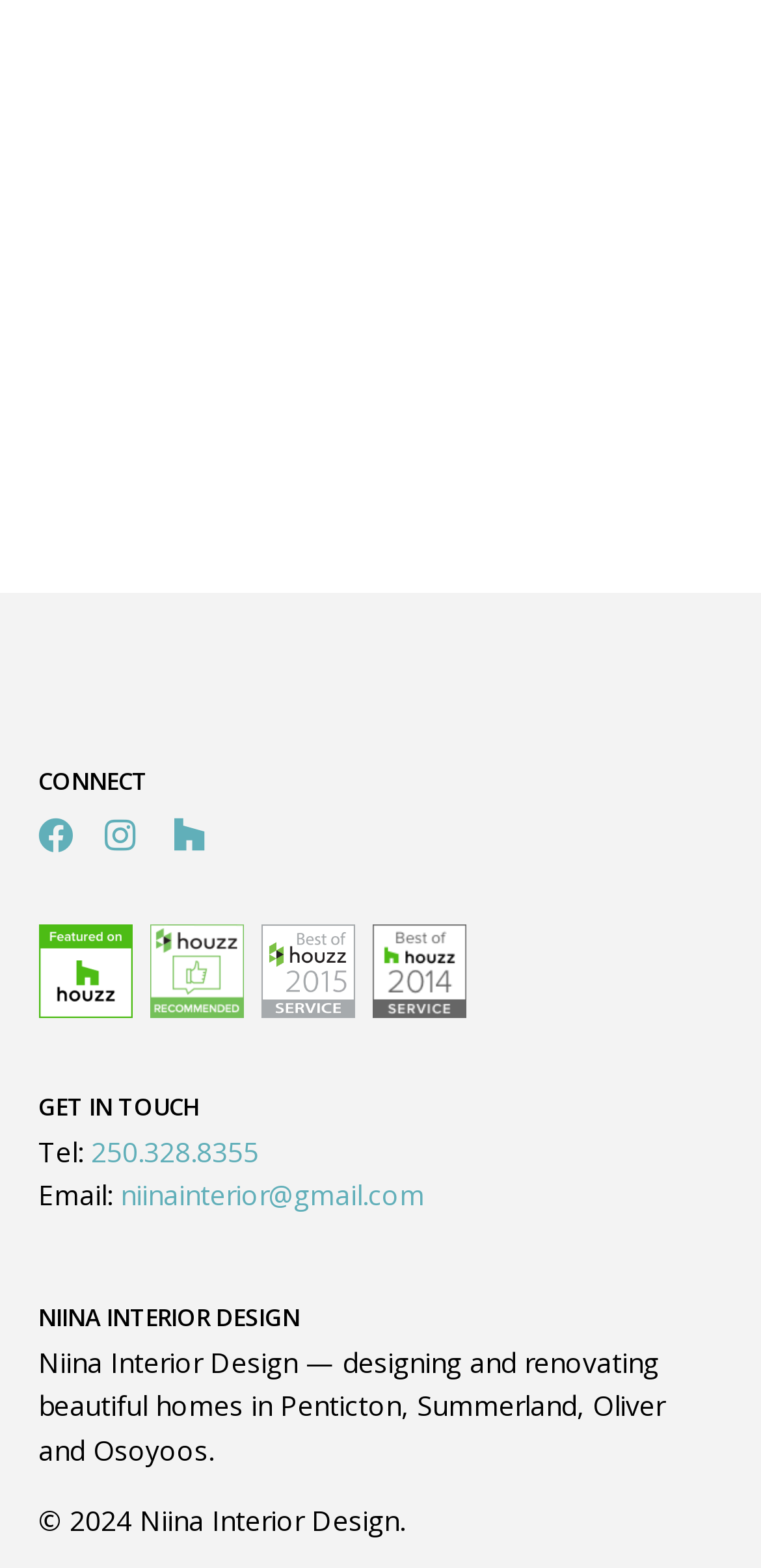Look at the image and write a detailed answer to the question: 
What is the phone number of the company?

I found the answer by looking at the link element with the text '250.328.8355' next to the 'Tel:' label, which suggests that it is the phone number of the company.